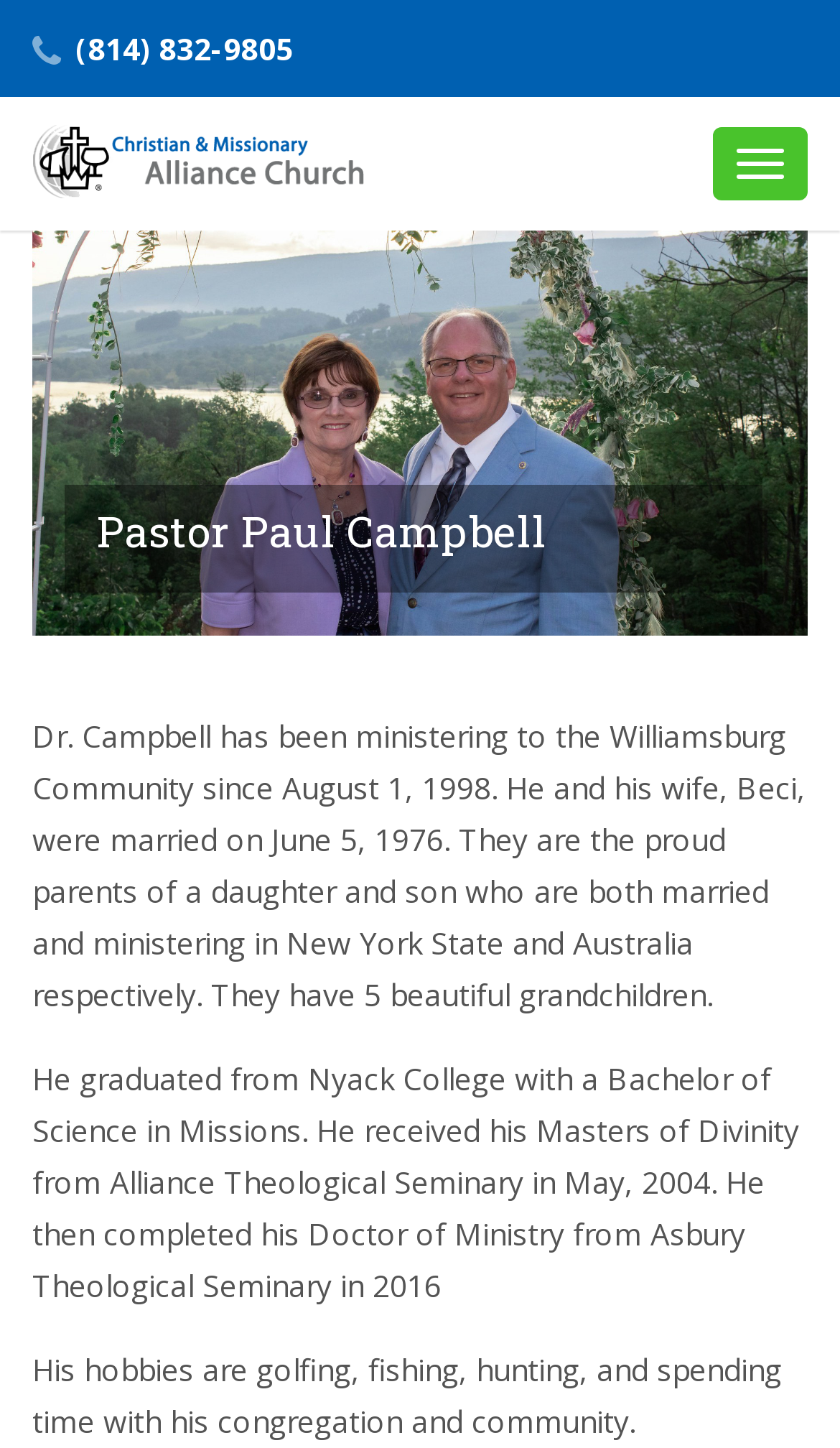Please give a one-word or short phrase response to the following question: 
What is the phone number of the church?

(814) 832-9805